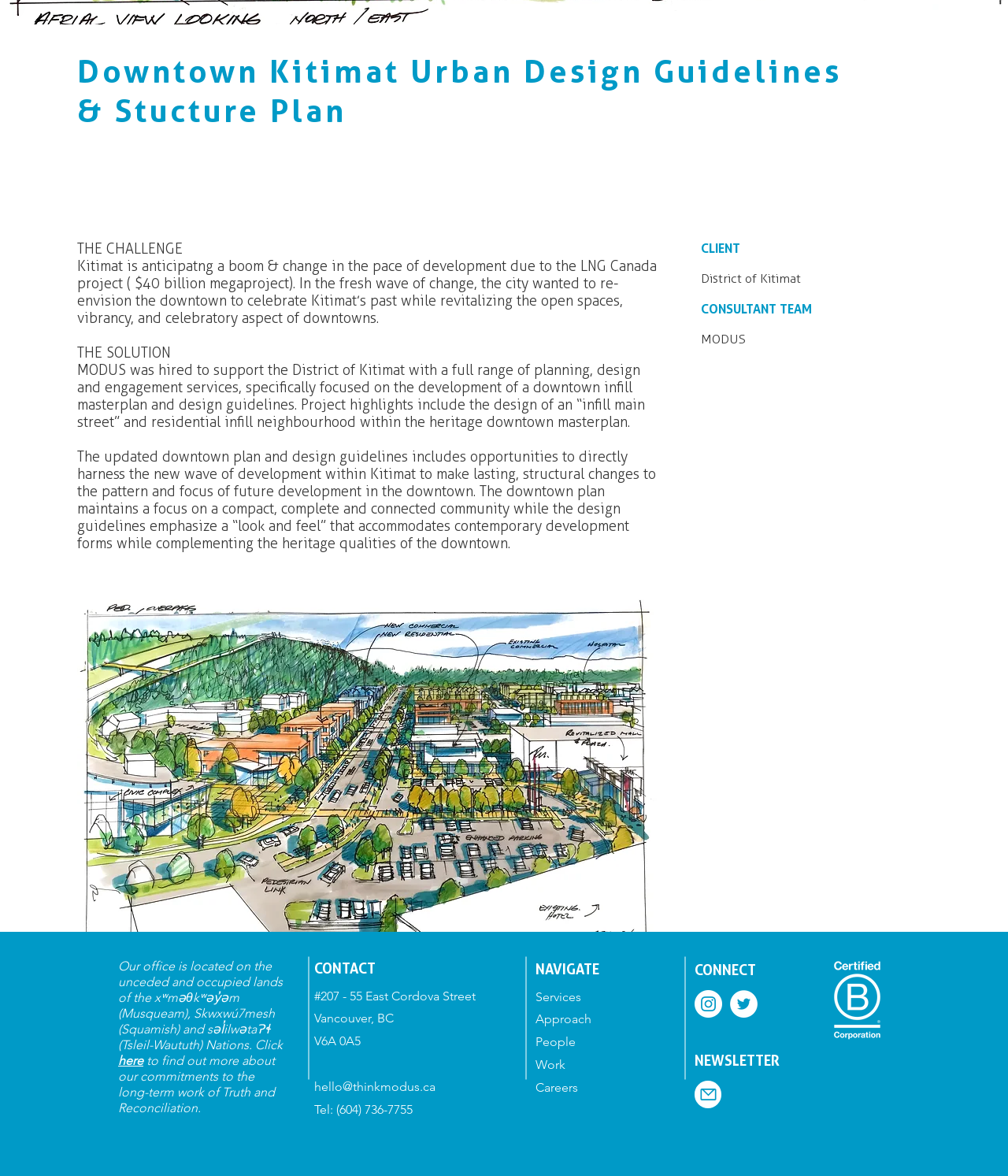Locate the UI element that matches the description Work in the webpage screenshot. Return the bounding box coordinates in the format (top-left x, top-left y, bottom-right x, bottom-right y), with values ranging from 0 to 1.

[0.531, 0.899, 0.561, 0.912]